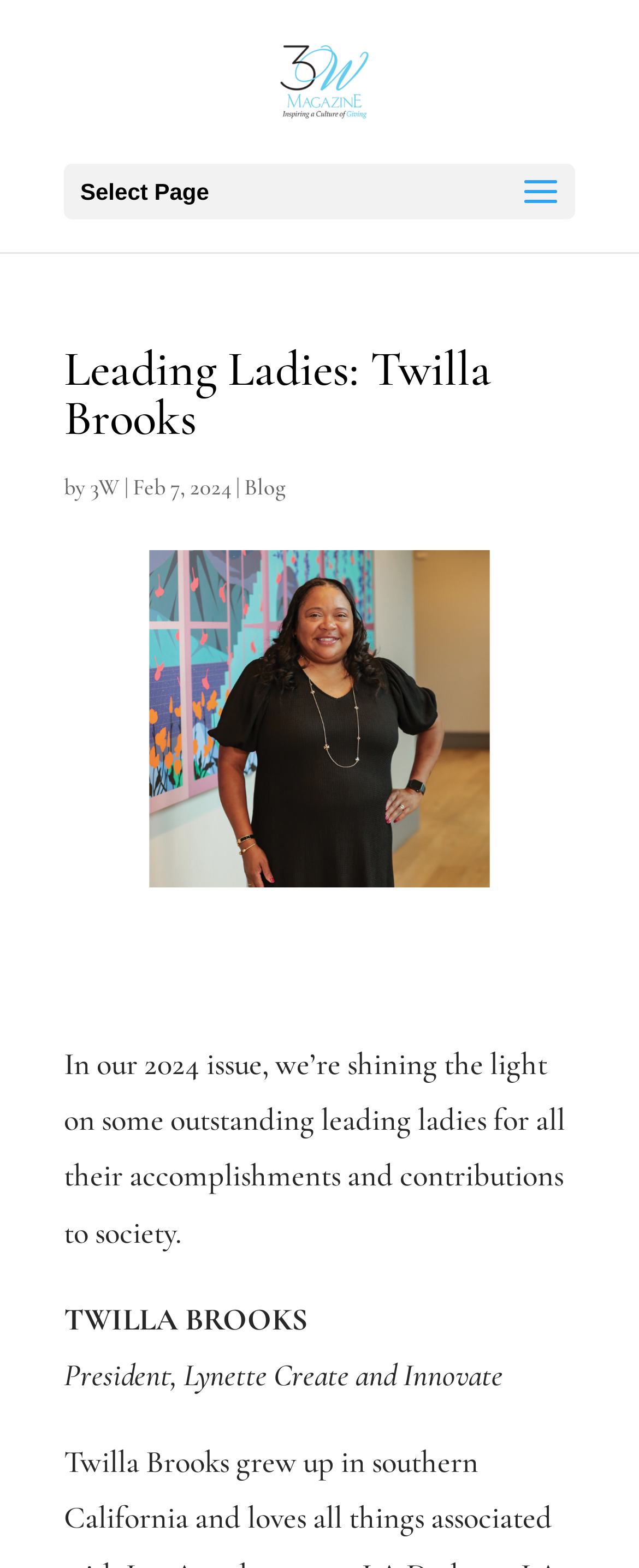Locate the bounding box for the described UI element: "3W". Ensure the coordinates are four float numbers between 0 and 1, formatted as [left, top, right, bottom].

[0.141, 0.302, 0.187, 0.32]